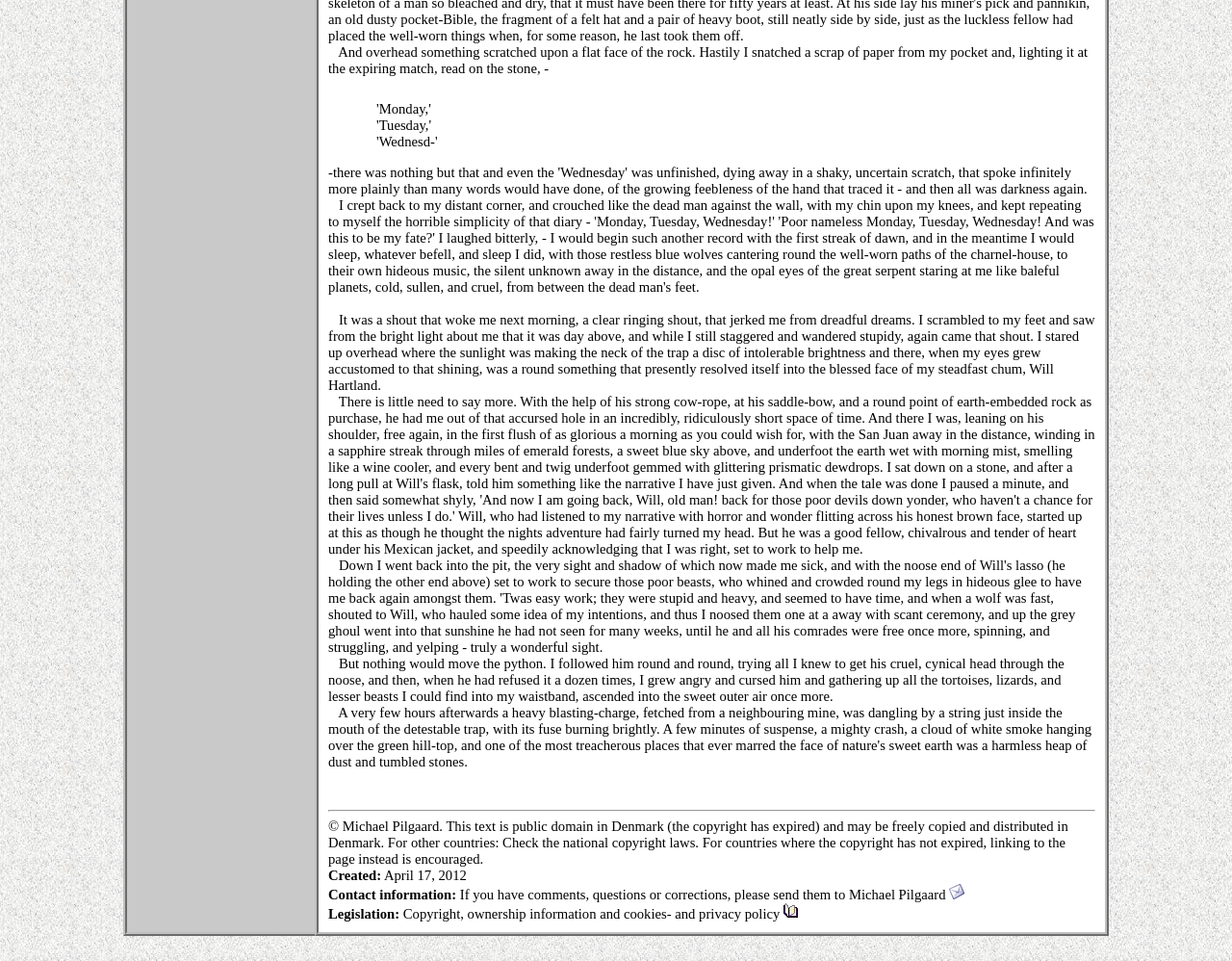What is the date of creation?
Look at the image and construct a detailed response to the question.

The date of creation is mentioned at the bottom of the page, which states 'Created: April 17, 2012'. This suggests that the text was created on this specific date.